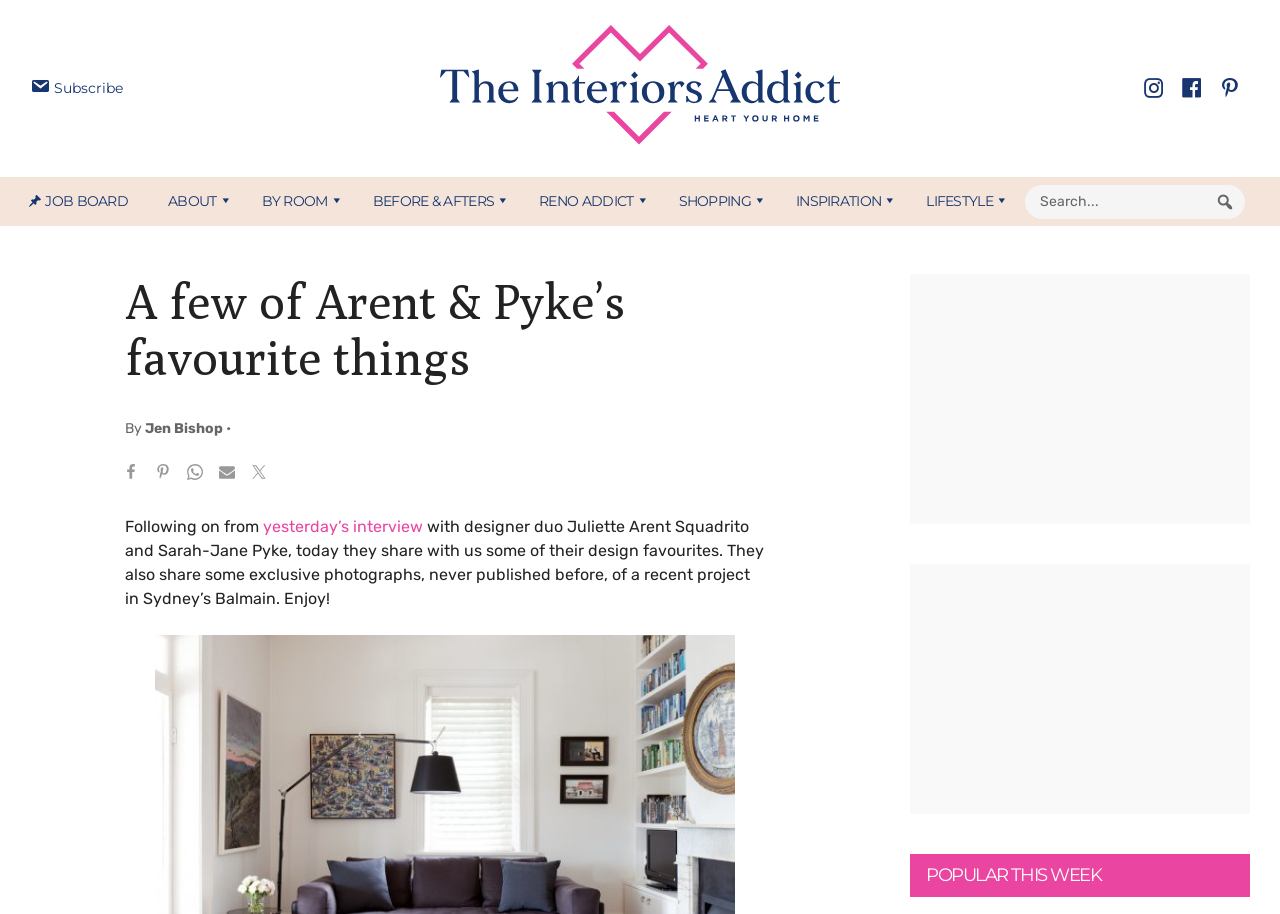Provide an in-depth caption for the elements present on the webpage.

The webpage is about a blog post featuring an interview with designer duo Juliette Arent Squadrito and Sarah-Jane Pyke. At the top of the page, there are several links to skip to different sections of the page, including primary navigation, main content, primary sidebar, and footer. 

Below these links, there is a large image with a link overlaid on top of it. The image takes up about a third of the page's width and is positioned near the top left corner. 

To the right of the image, there is a section with the blog's title, "The Interiors Addict", and a tagline, "Heart Your Home". Below this, there are social media links to Instagram, Facebook, and Pinterest, as well as a subscribe button.

The main navigation menu is located below the social media links, with options such as "JOB BOARD", "ABOUT", "BY ROOM", and others. 

To the right of the navigation menu, there is a search bar with a search button. 

The main content of the page is divided into two columns. The left column contains the blog post, which starts with a heading "A few of Arent & Pyke’s favourite things". The post is written by Jen Bishop and has several social media sharing links at the top. The text of the post is followed by a large block of text that summarizes the content of the interview. 

The right column contains a sidebar with a heading "Primary Sidebar" and a section titled "POPULAR THIS WEEK". 

At the bottom of the page, there is a section titled "Reader Interactions".